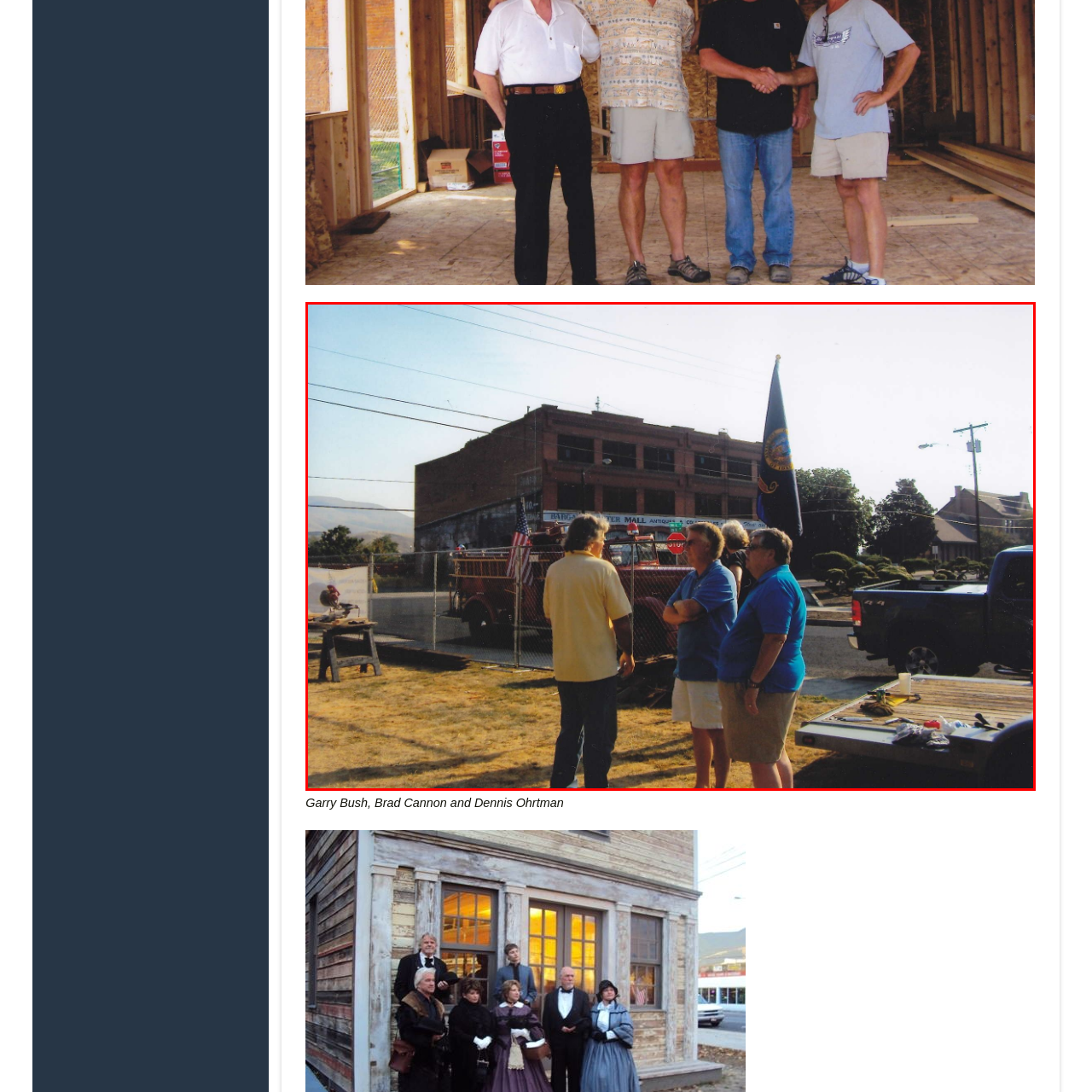Focus on the part of the image that is marked with a yellow outline and respond in detail to the following inquiry based on what you observe: 
How many flags are visible in the background?

In the background of the image, an American flag and another flag are visible, hinting at a sense of community pride.